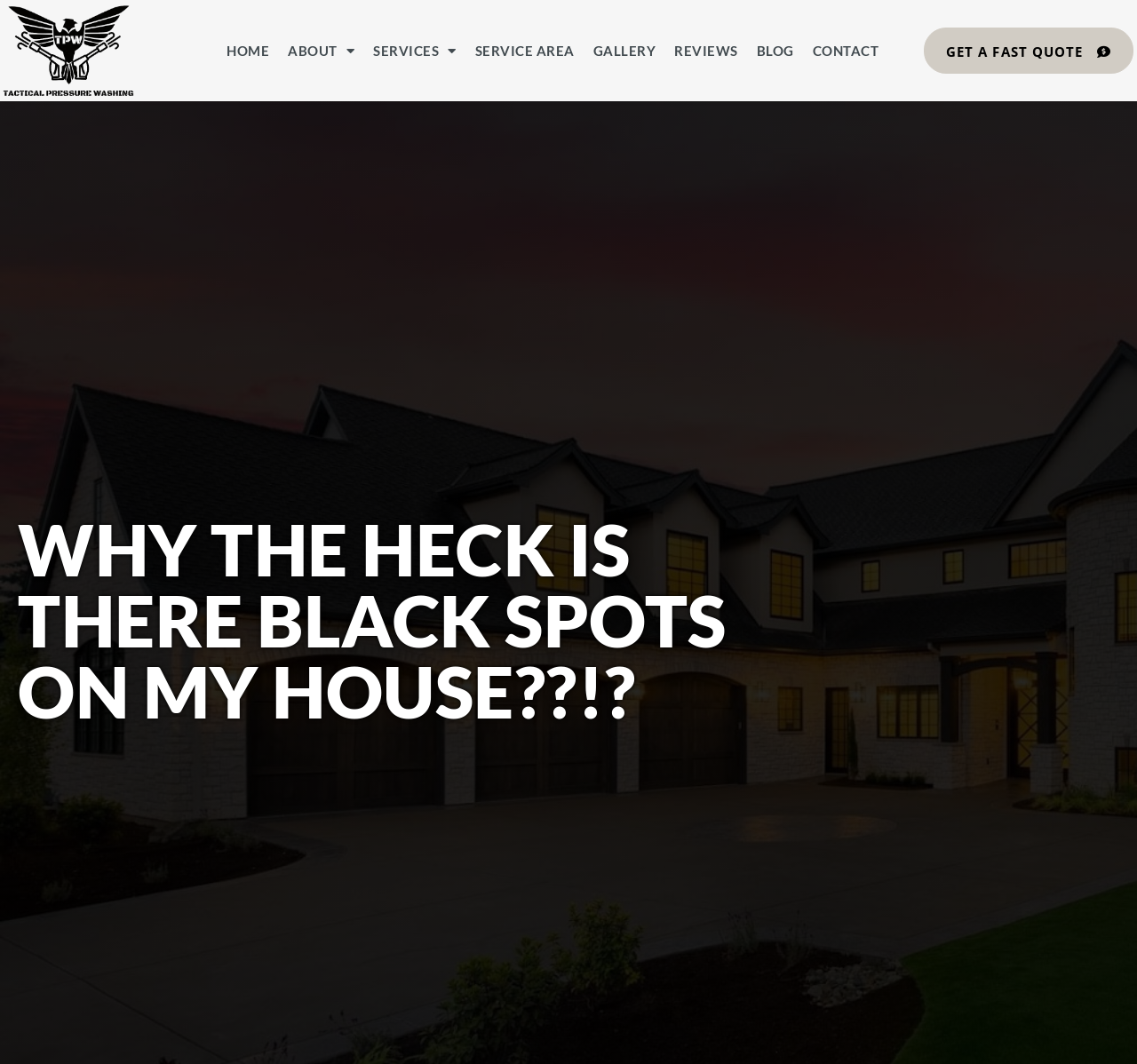Please respond to the question using a single word or phrase:
How many menu items are there?

7